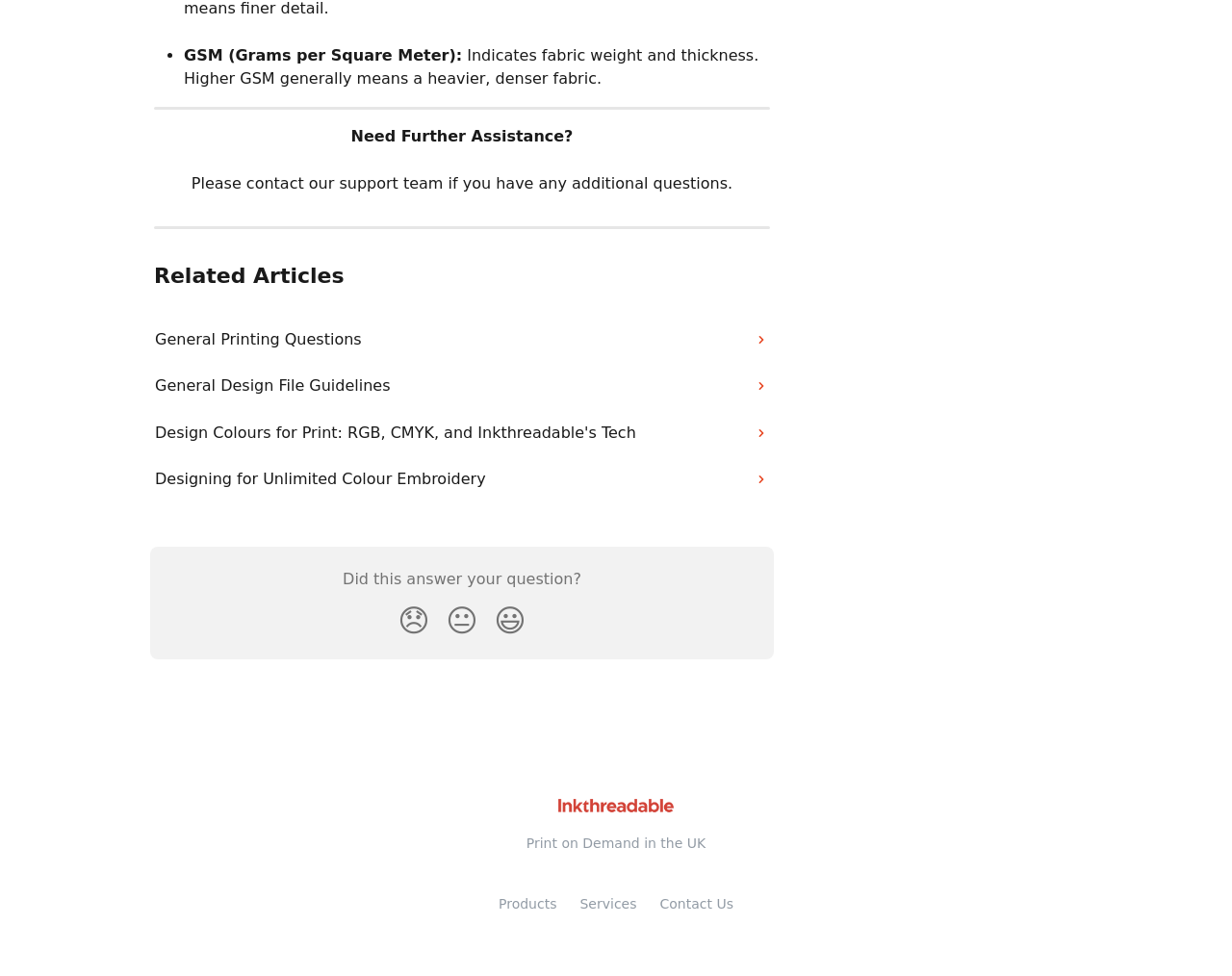Locate the bounding box of the UI element based on this description: "General Design File Guidelines". Provide four float numbers between 0 and 1 as [left, top, right, bottom].

[0.116, 0.372, 0.634, 0.42]